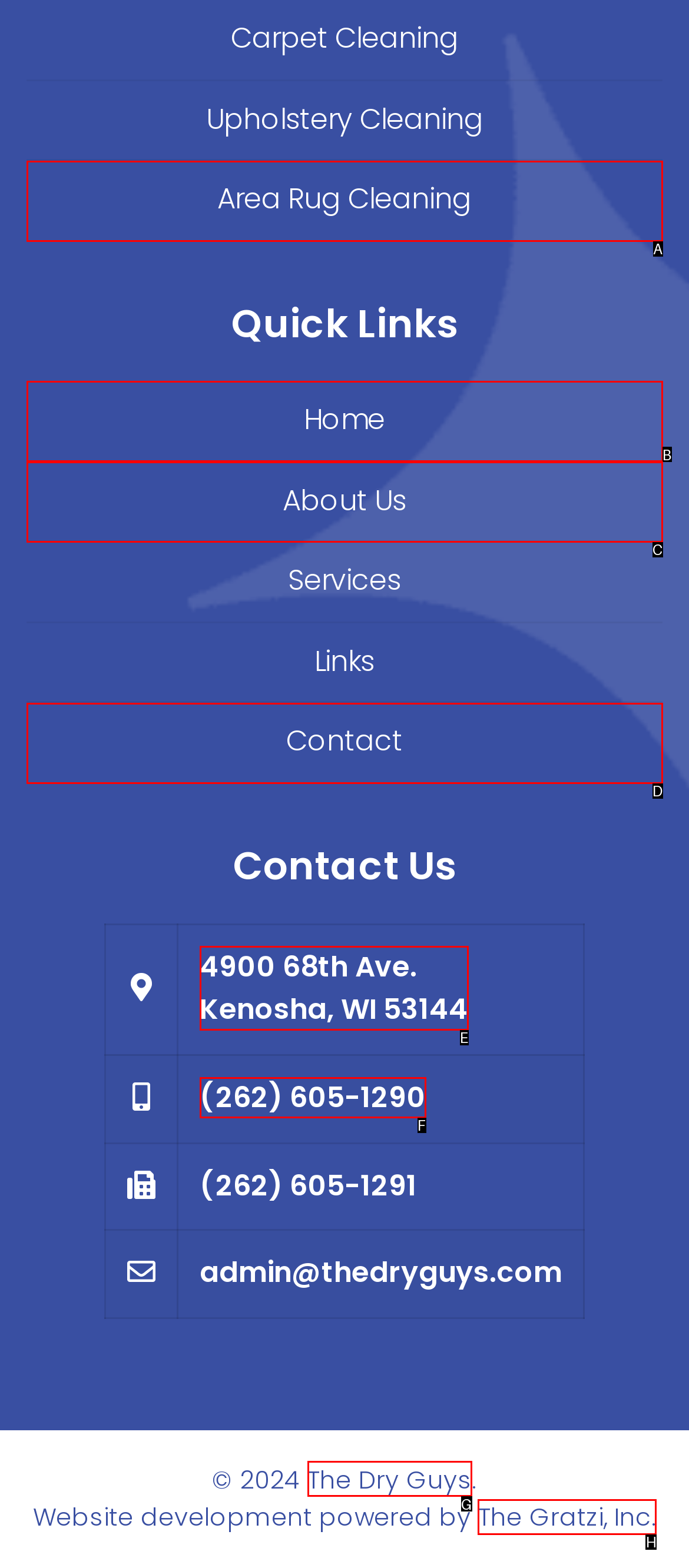From the given options, indicate the letter that corresponds to the action needed to complete this task: Call (262) 605-1290. Respond with only the letter.

F